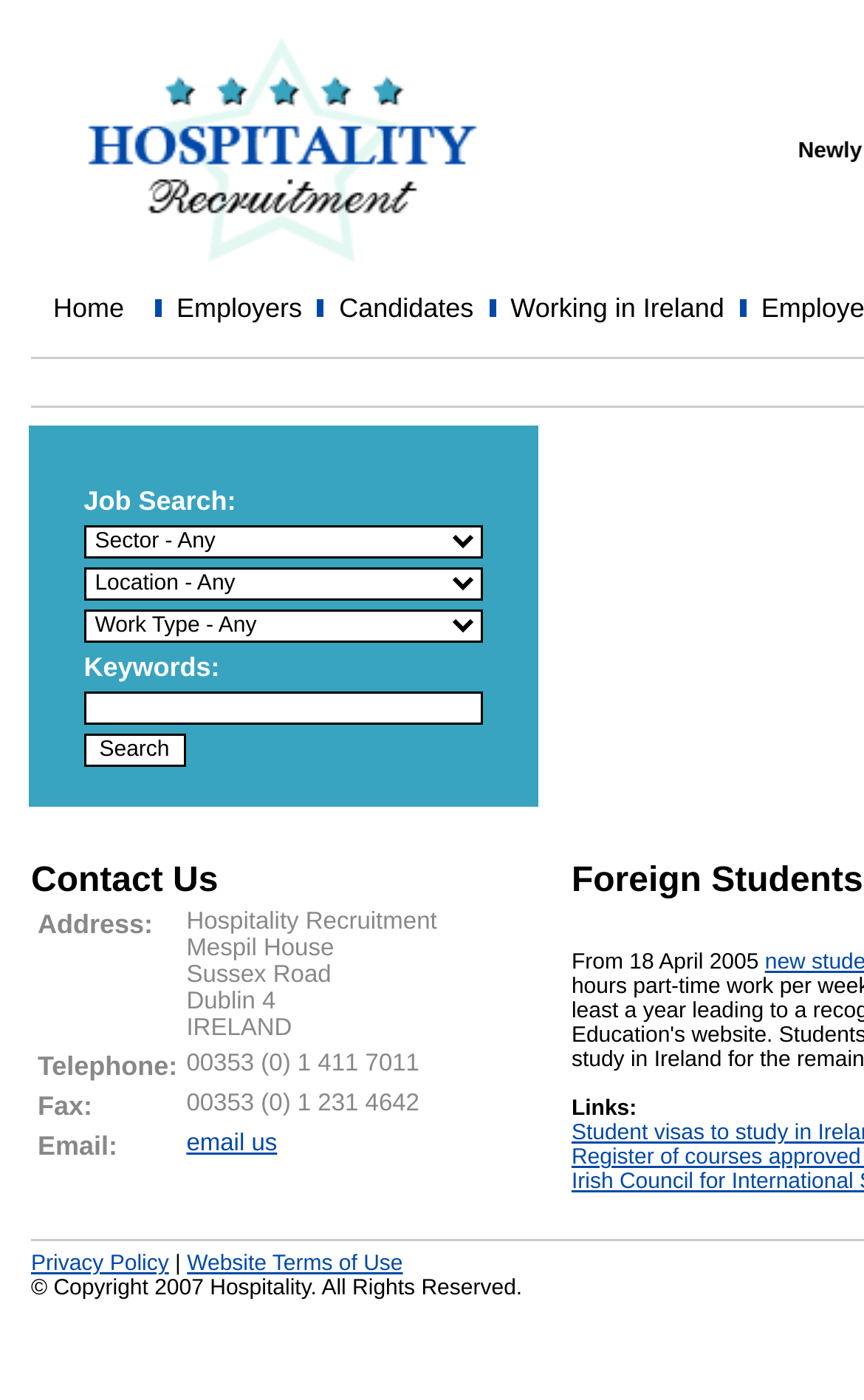Determine the bounding box coordinates for the element that should be clicked to follow this instruction: "Contact us via email". The coordinates should be given as four float numbers between 0 and 1, in the format [left, top, right, bottom].

[0.216, 0.807, 0.321, 0.826]